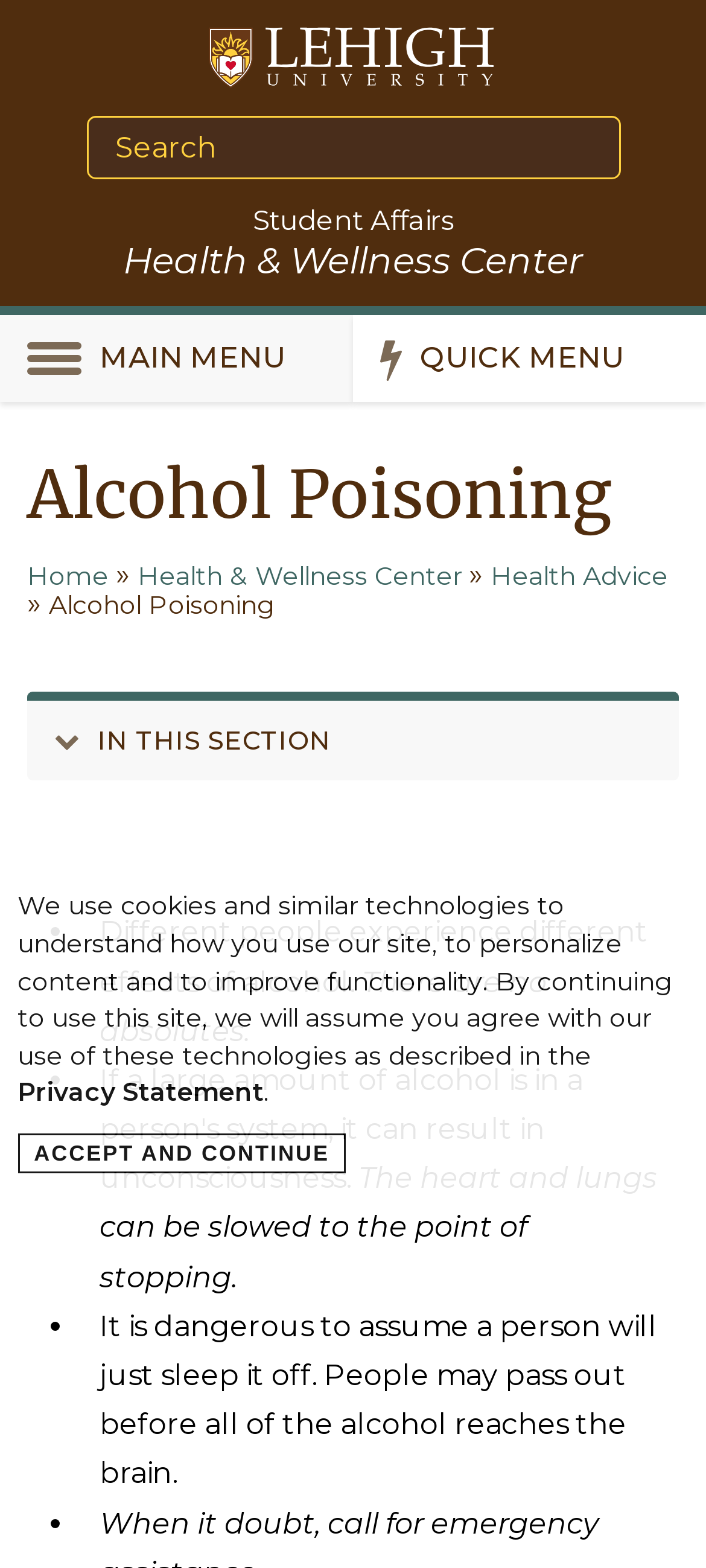Extract the bounding box coordinates for the UI element described as: "Home".

[0.038, 0.357, 0.154, 0.378]